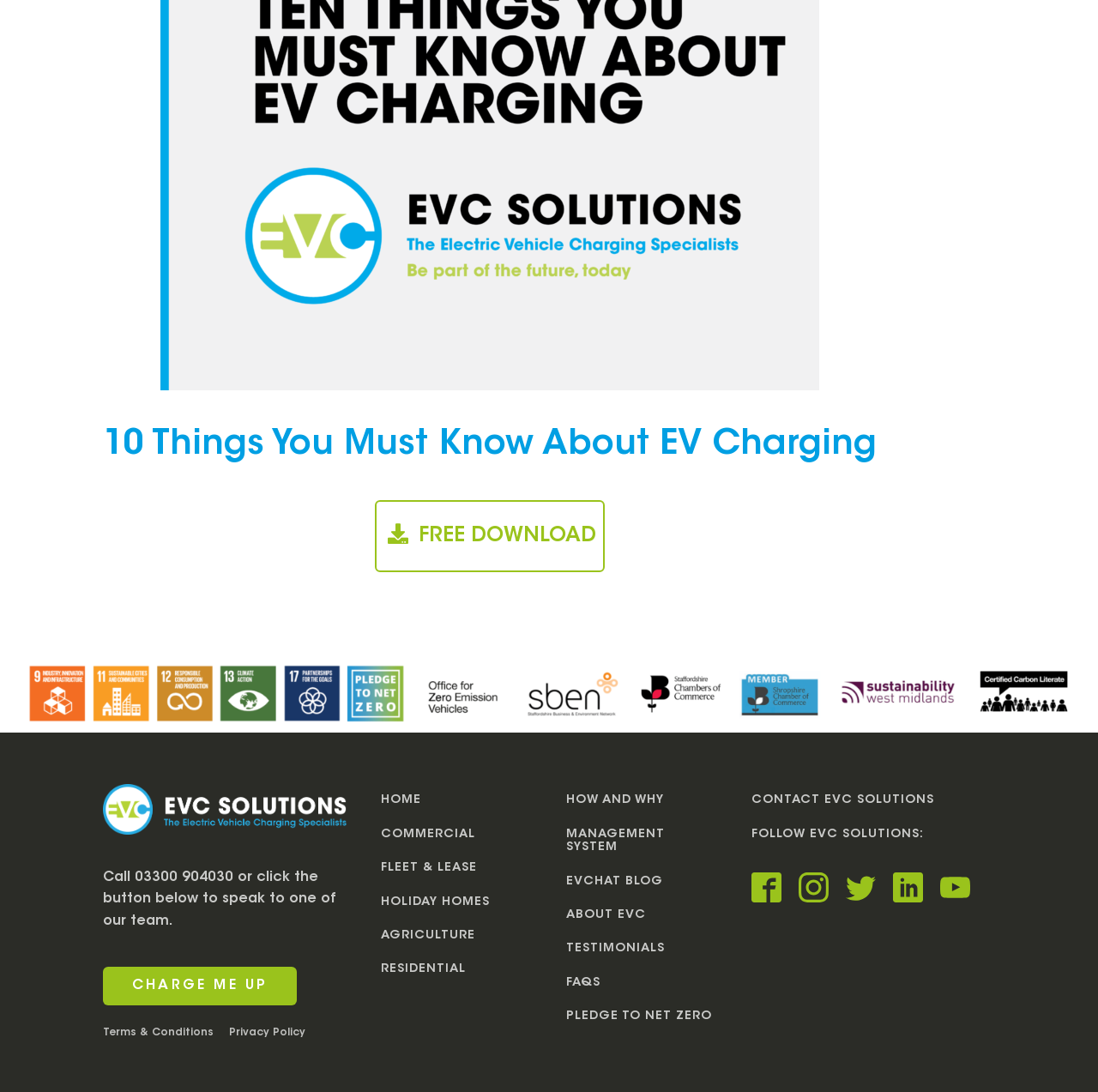What is the call-to-action button text?
Look at the screenshot and provide an in-depth answer.

The link with the bounding box coordinates [0.094, 0.886, 0.271, 0.921] has the text 'CHARGE ME UP', which is likely a call-to-action button to encourage users to take some action related to electric vehicle charging.